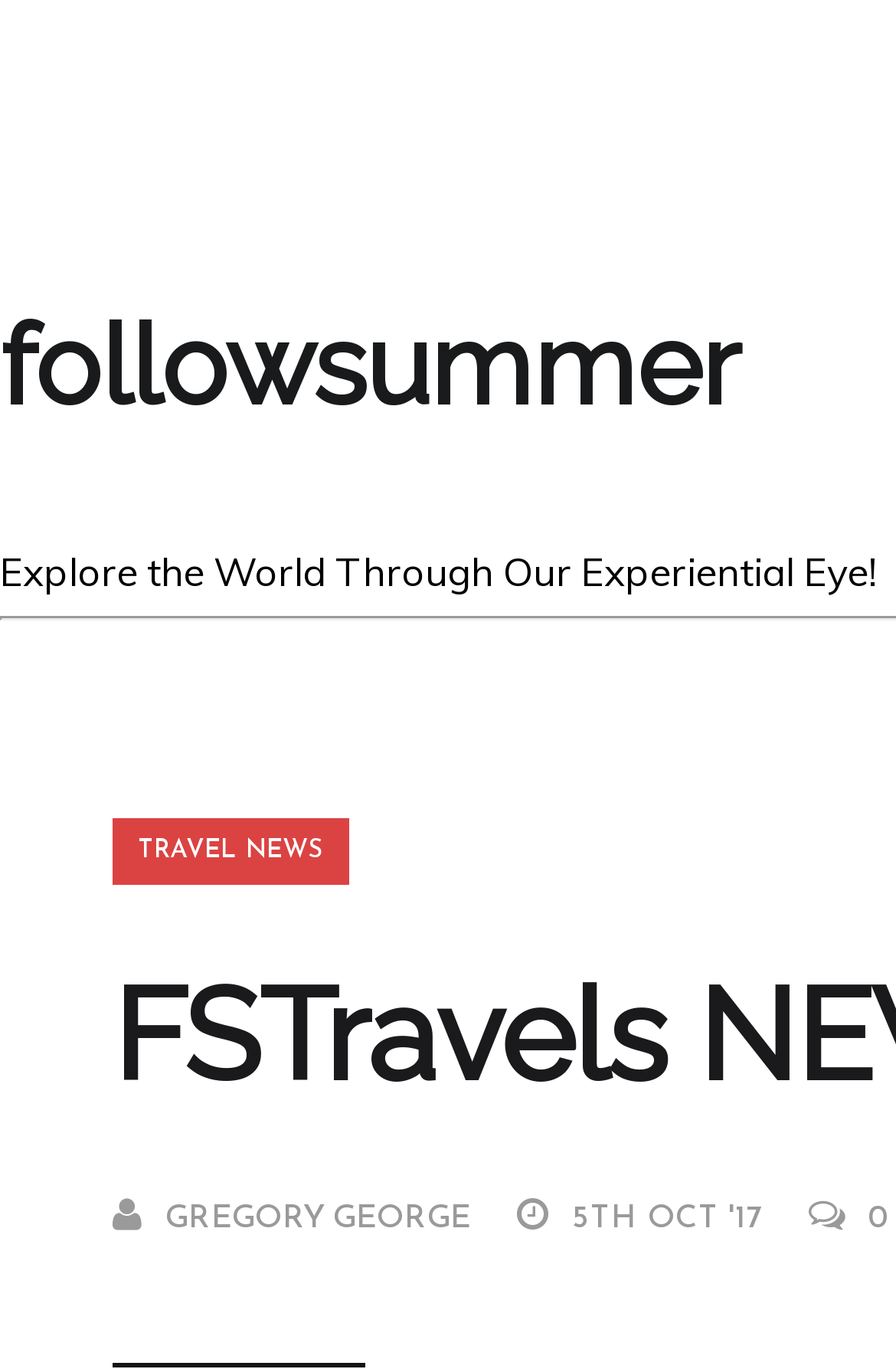Using the description "Travel News", locate and provide the bounding box of the UI element.

[0.126, 0.598, 0.39, 0.647]